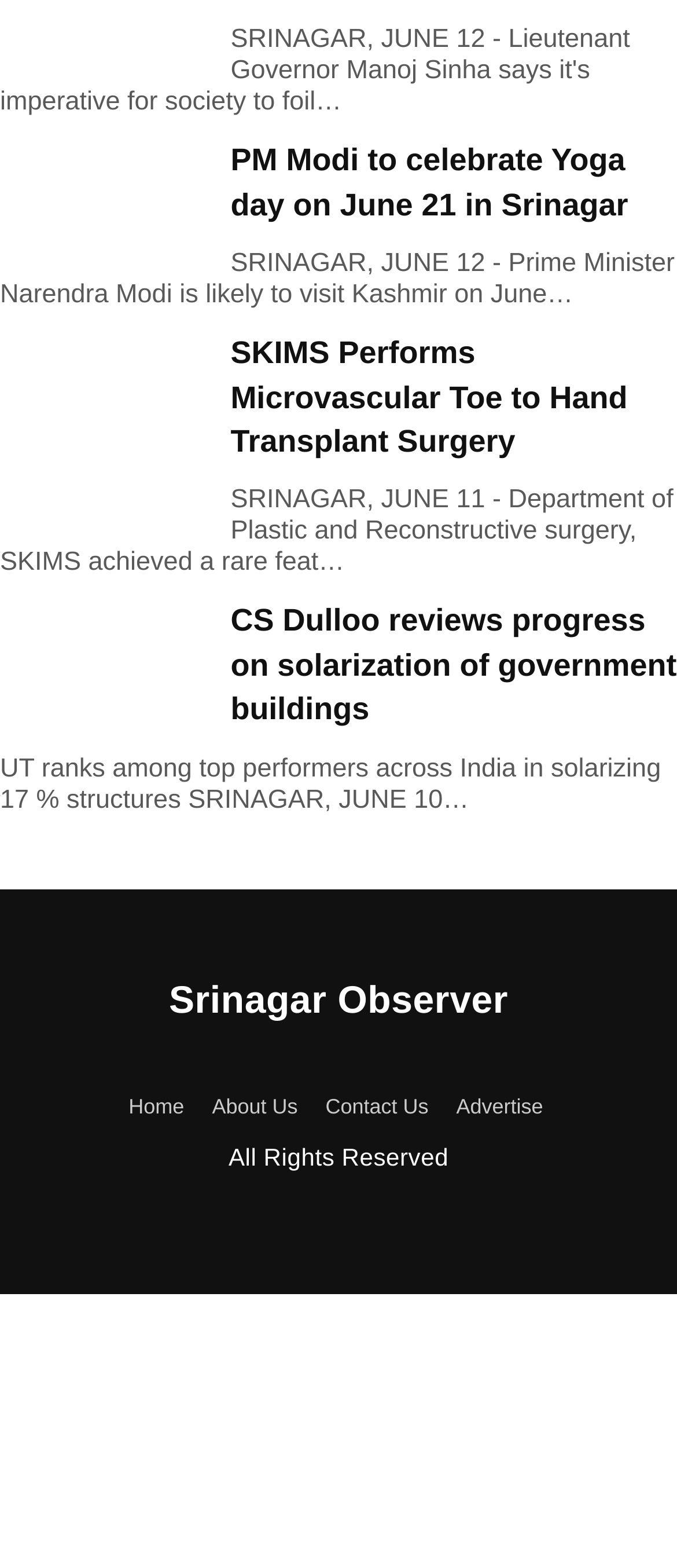What is the percentage of structures solarized?
Using the image as a reference, give an elaborate response to the question.

The answer can be found in the sixth StaticText element which mentions 'UT ranks among top performers across India in solarizing 17 % structures…'.